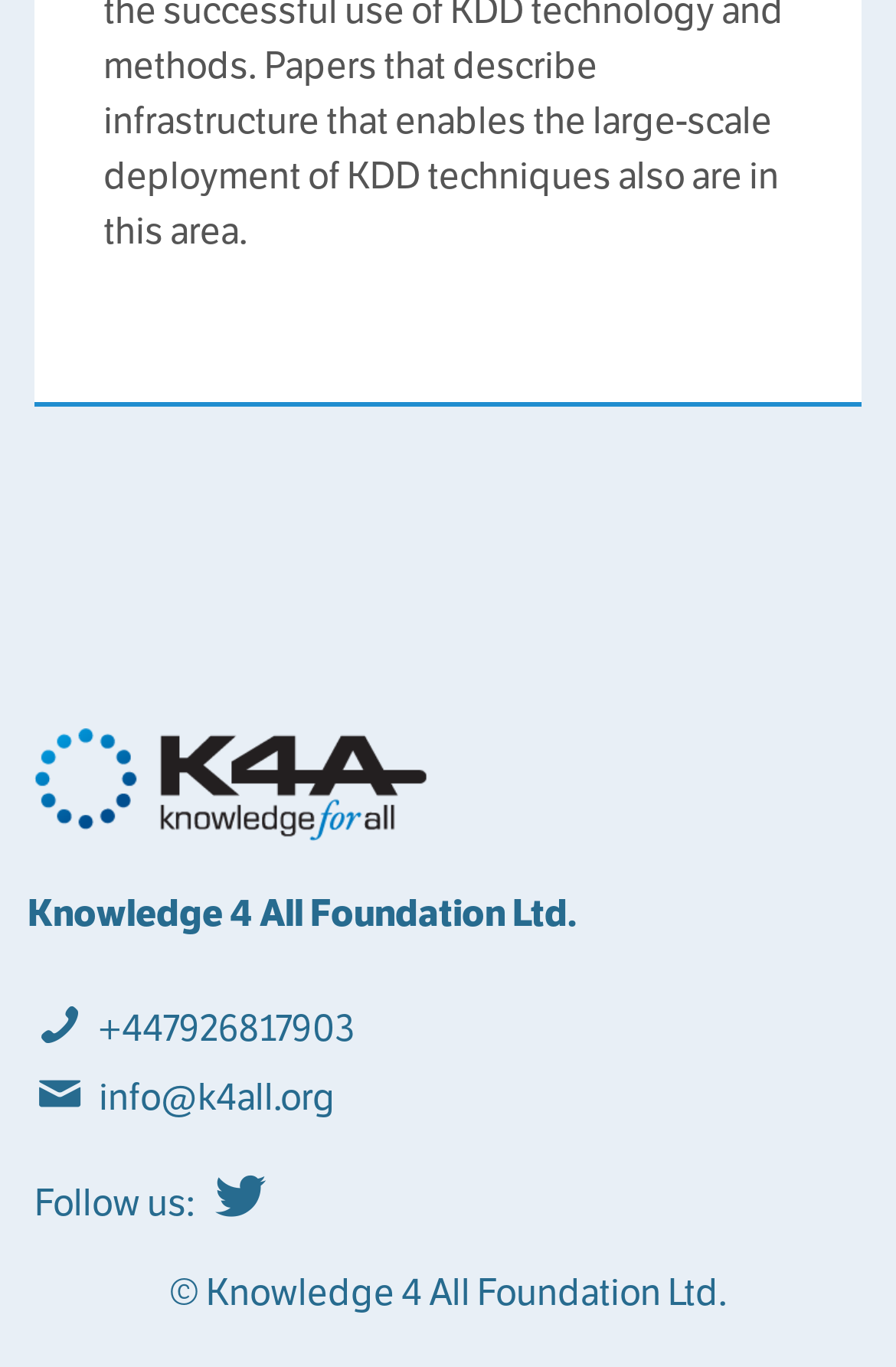Please respond in a single word or phrase: 
What year is the copyright of the organization?

Not specified